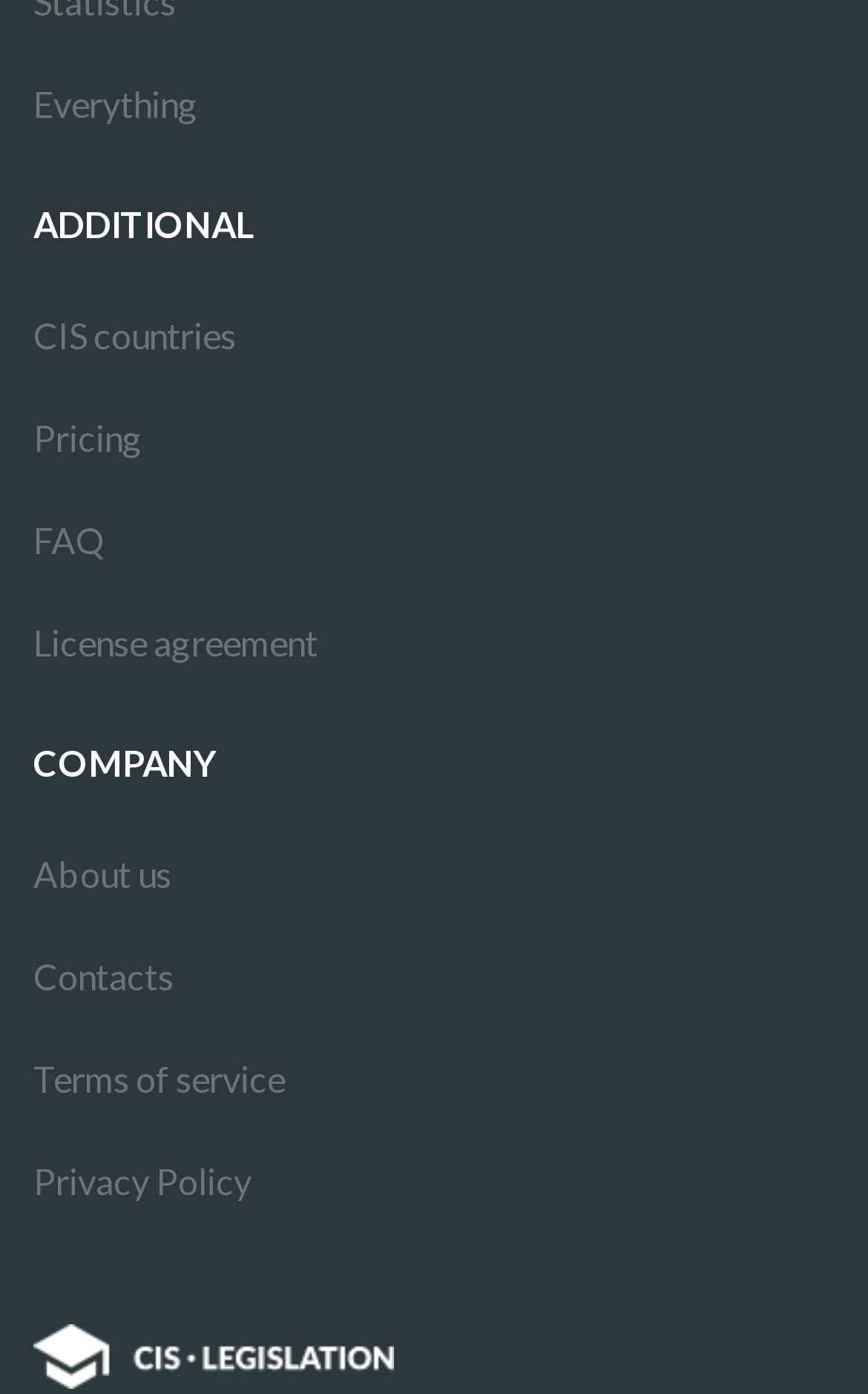How many static text elements are there on the webpage?
Answer the question with a single word or phrase, referring to the image.

2